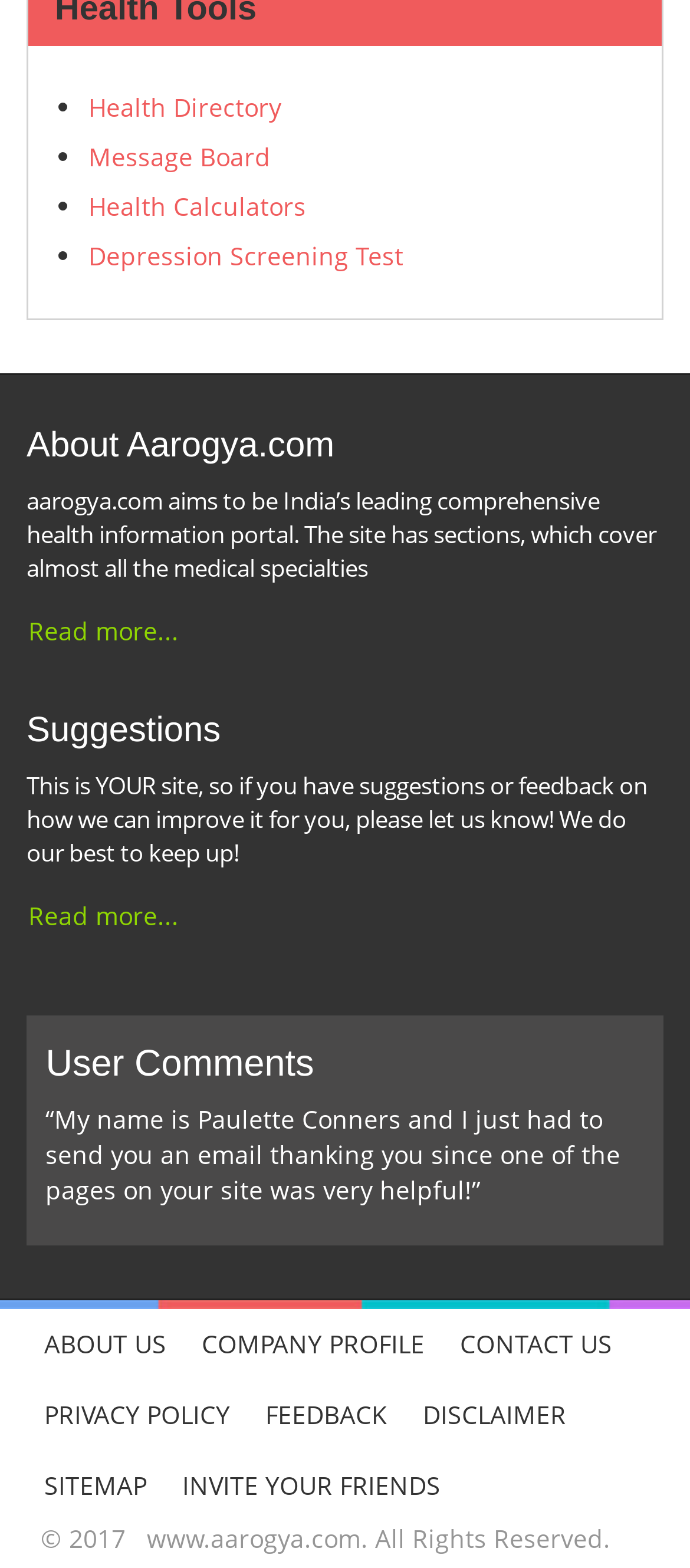What is the name of the person who sent an email to the site?
Using the visual information, respond with a single word or phrase.

Paulette Conners